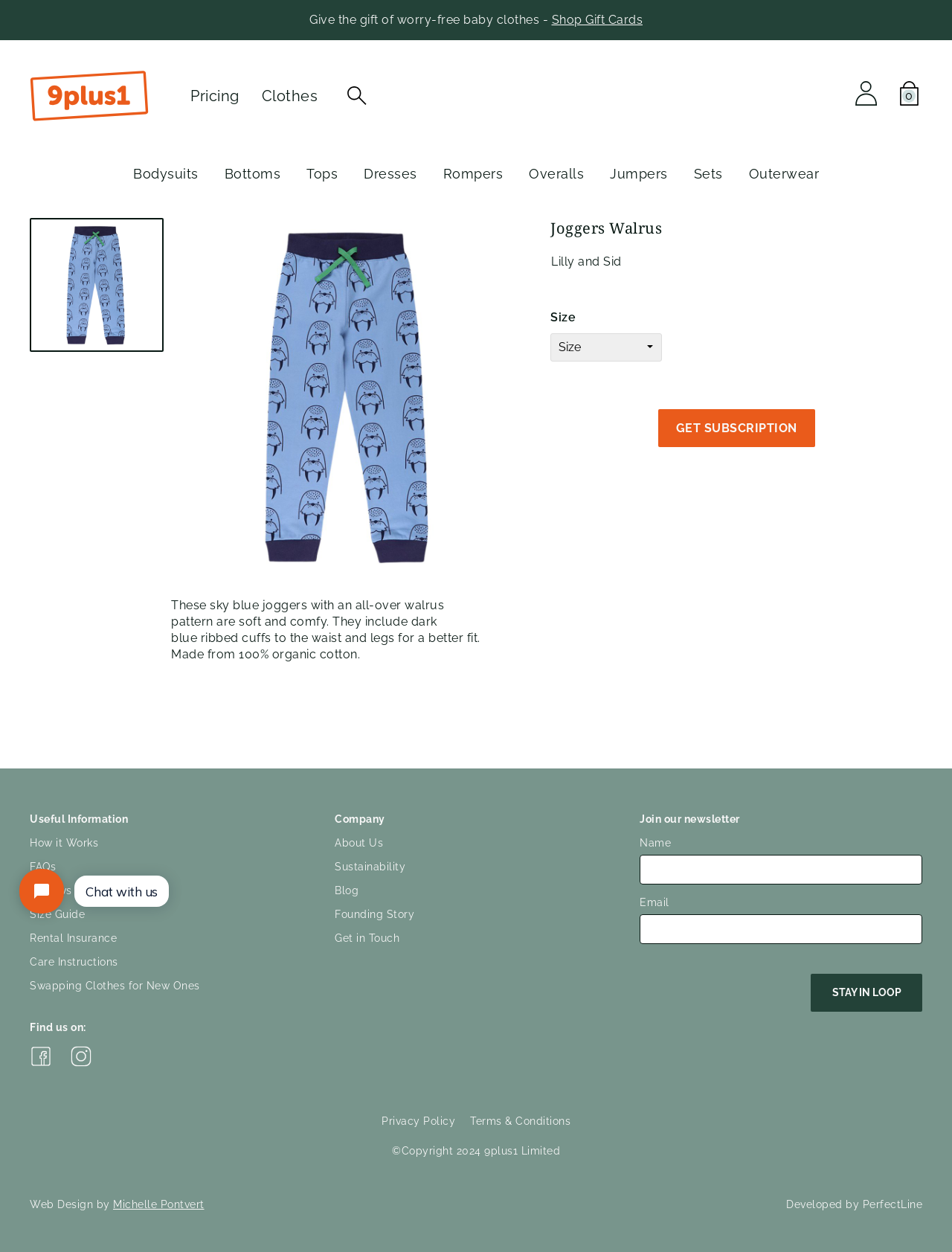How can I get subscription?
Based on the visual details in the image, please answer the question thoroughly.

The option to get subscription can be found by looking at the call-to-action button on the webpage, which says 'GET SUBSCRIPTION'.